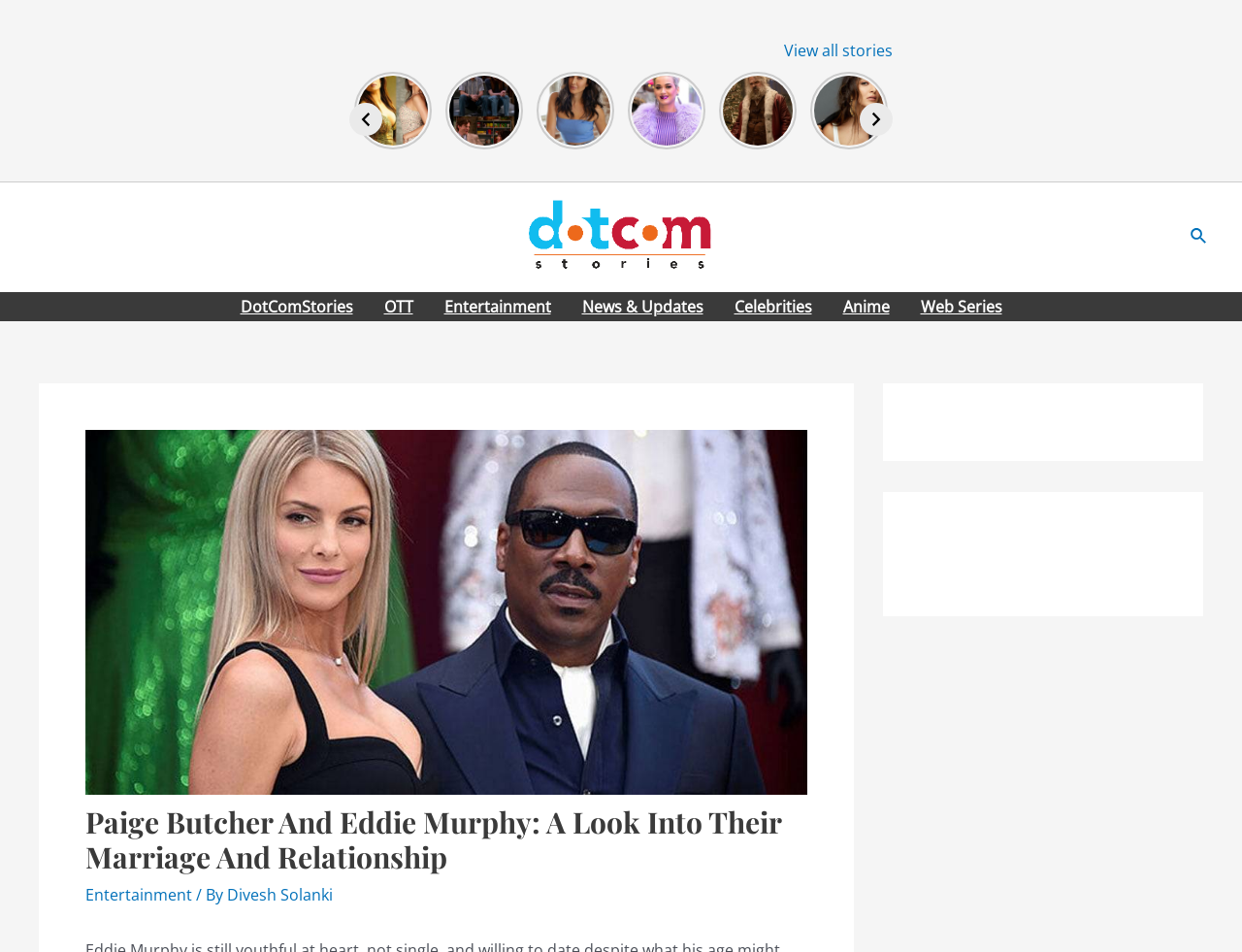Determine the bounding box coordinates of the target area to click to execute the following instruction: "Search for something."

None